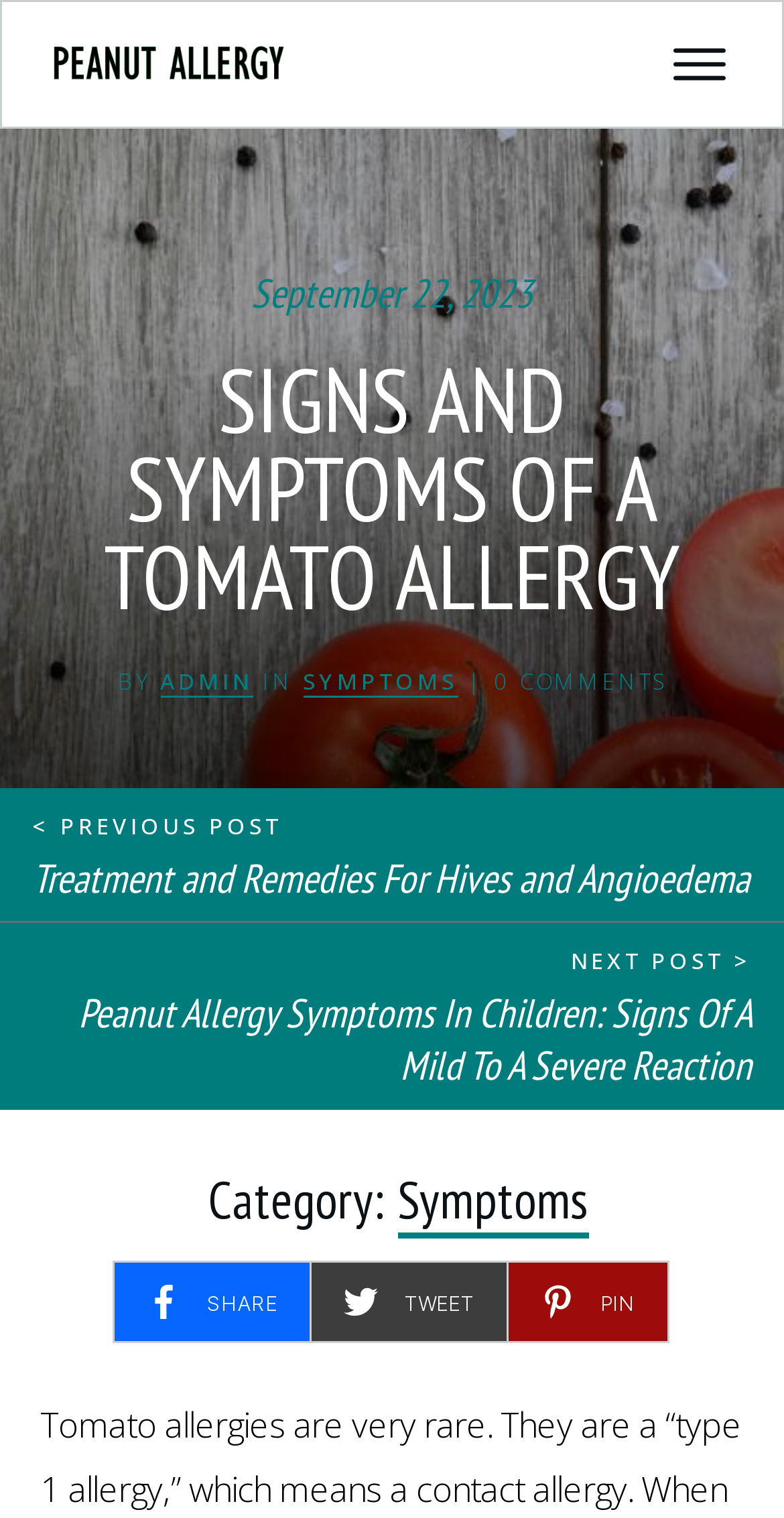How many social media sharing options are available?
Using the image, provide a concise answer in one word or a short phrase.

3